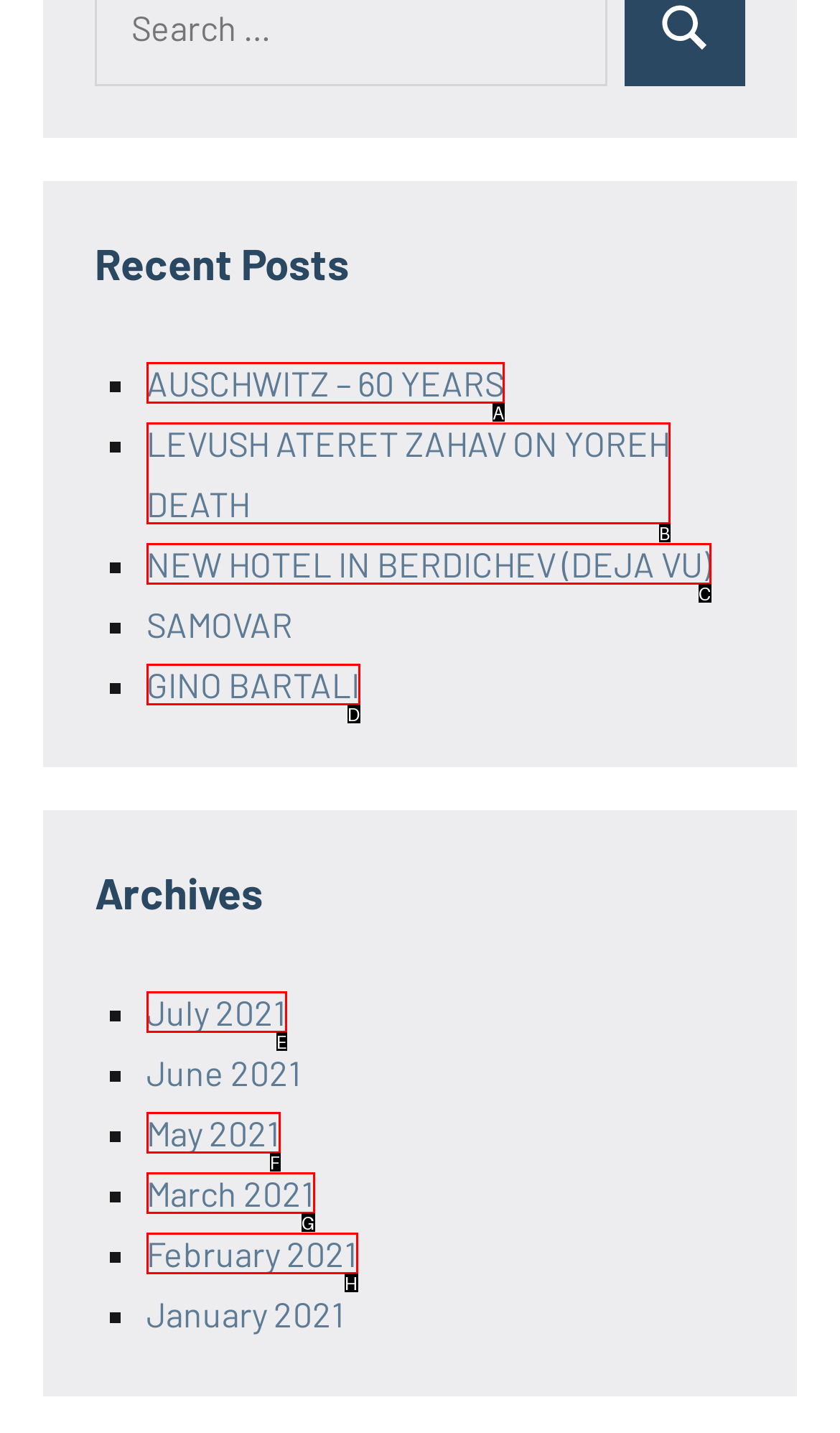Identify the matching UI element based on the description: February 2021
Reply with the letter from the available choices.

H